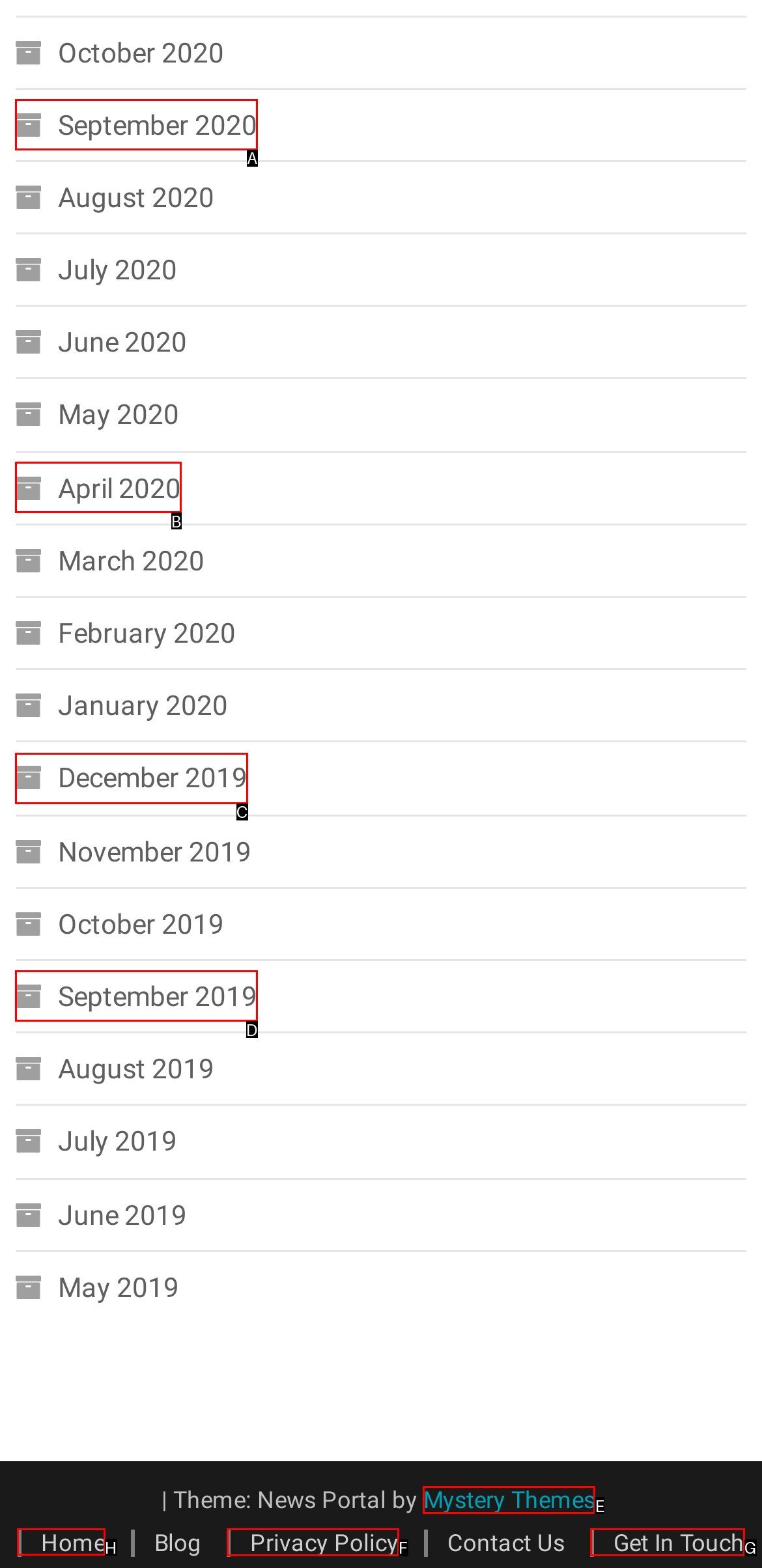To complete the instruction: Go to Home page, which HTML element should be clicked?
Respond with the option's letter from the provided choices.

H